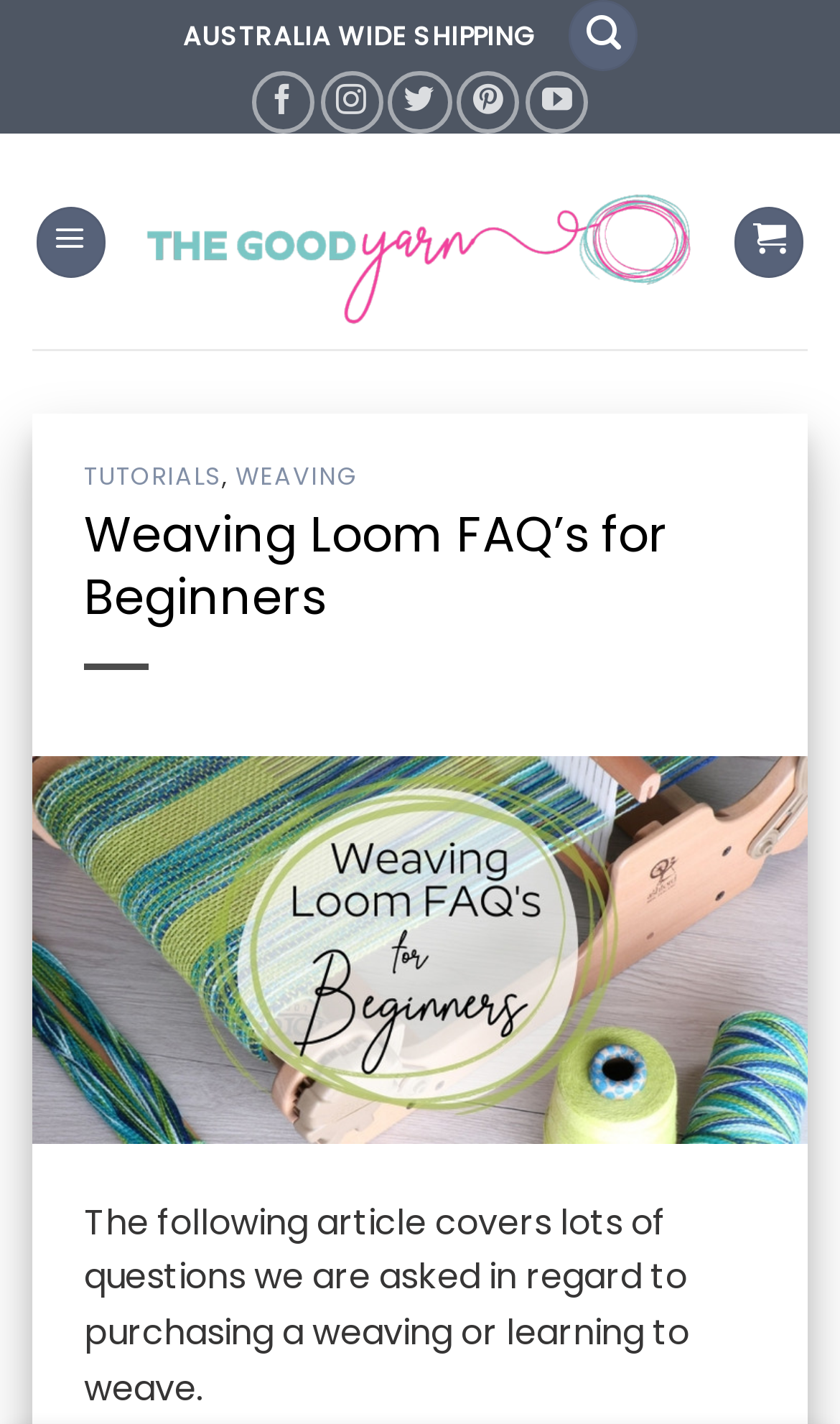Answer the following in one word or a short phrase: 
What is the function of the 'Go to top' link?

To scroll to the top of the webpage